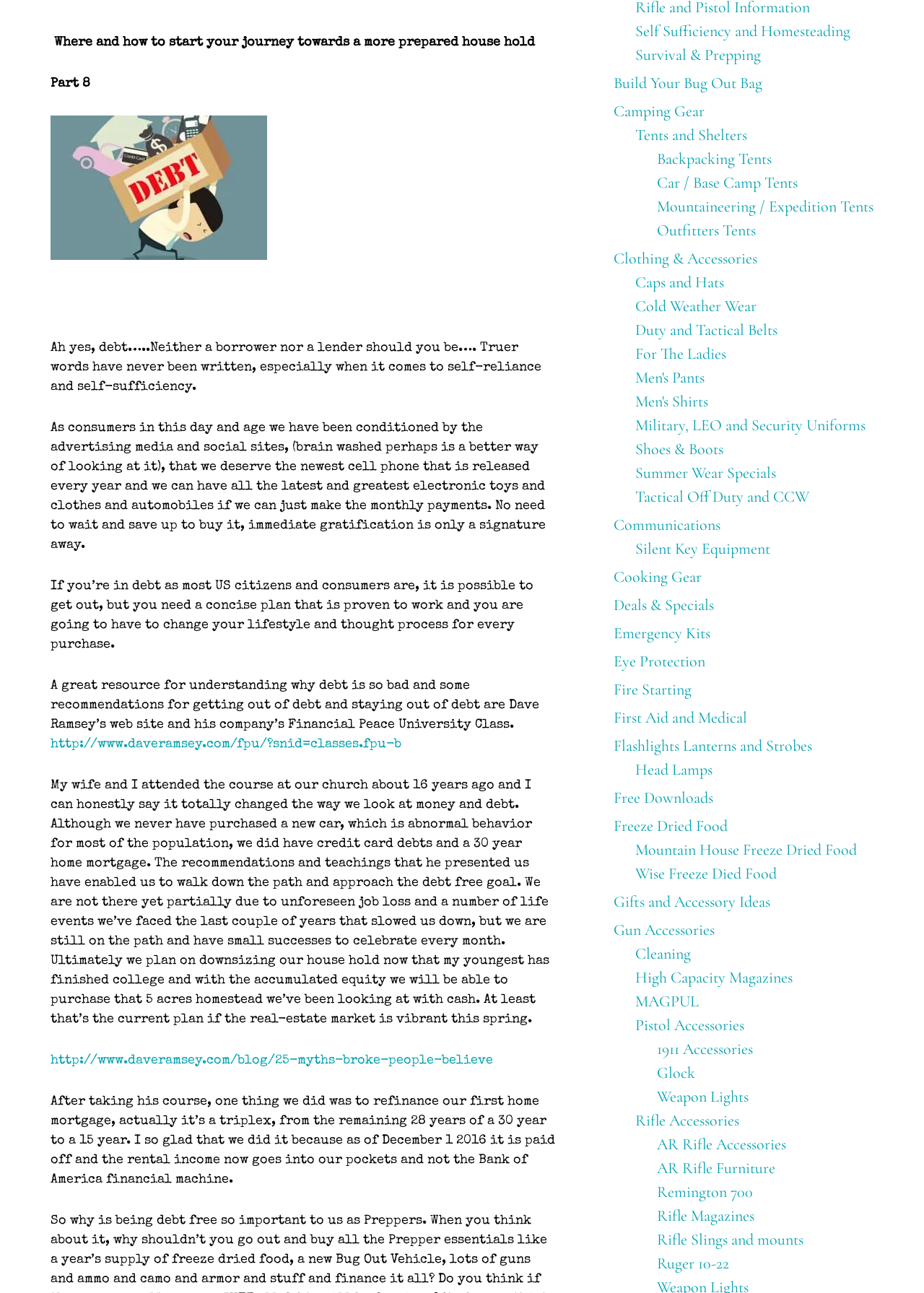Determine the bounding box coordinates for the UI element with the following description: "http://www.daveramsey.com/fpu/?snid=classes.fpu-b". The coordinates should be four float numbers between 0 and 1, represented as [left, top, right, bottom].

[0.055, 0.571, 0.434, 0.581]